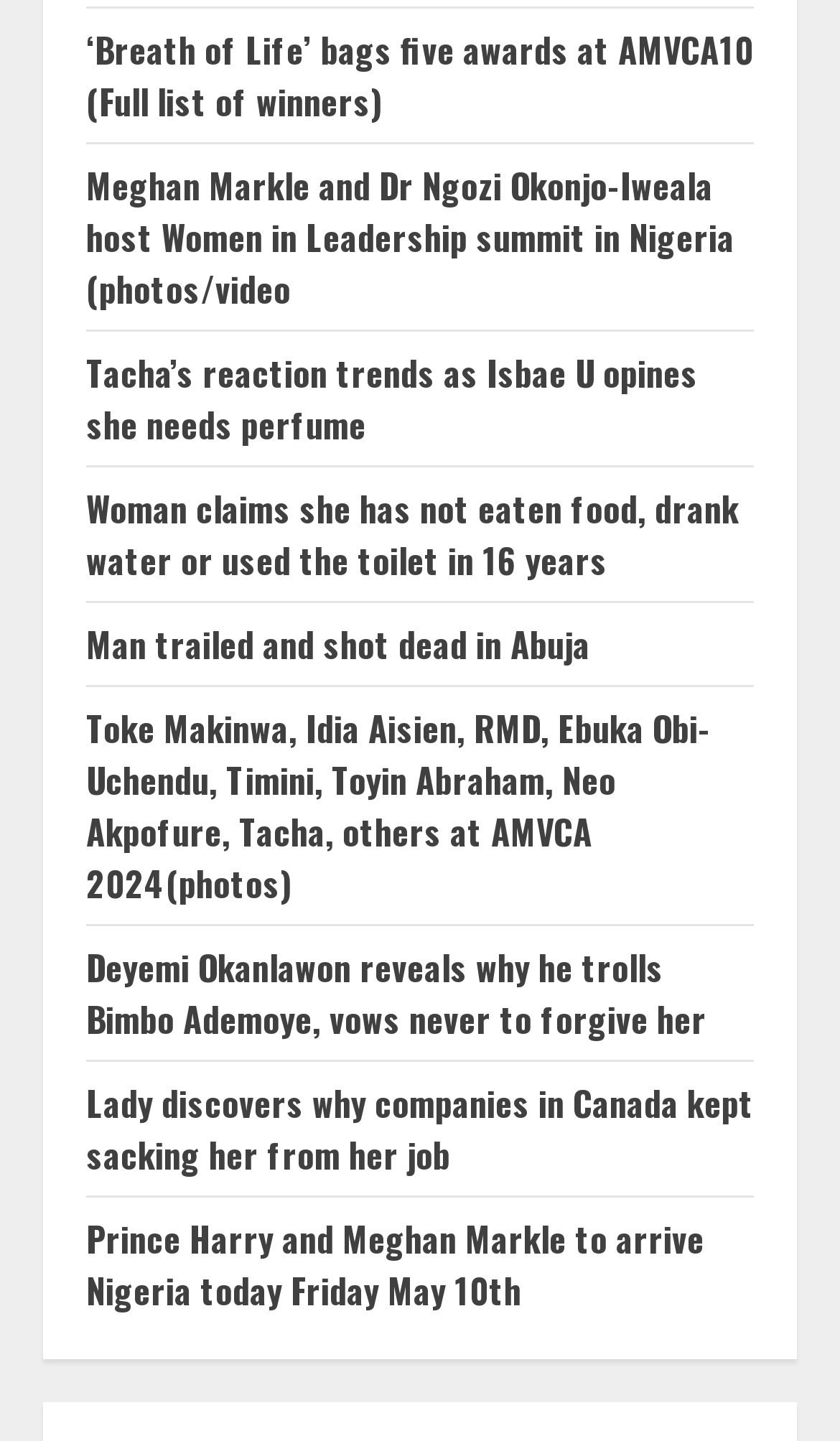Provide a thorough and detailed response to the question by examining the image: 
How many news articles mention a person's name?

I went through each link element on the webpage and counted the number of articles that mention a person's name. I found that 7 articles mention a person's name, including Tacha, Meghan Markle, Dr Ngozi Okonjo-Iweala, Toke Makinwa, Idia Aisien, RMD, and Deyemi Okanlawon.